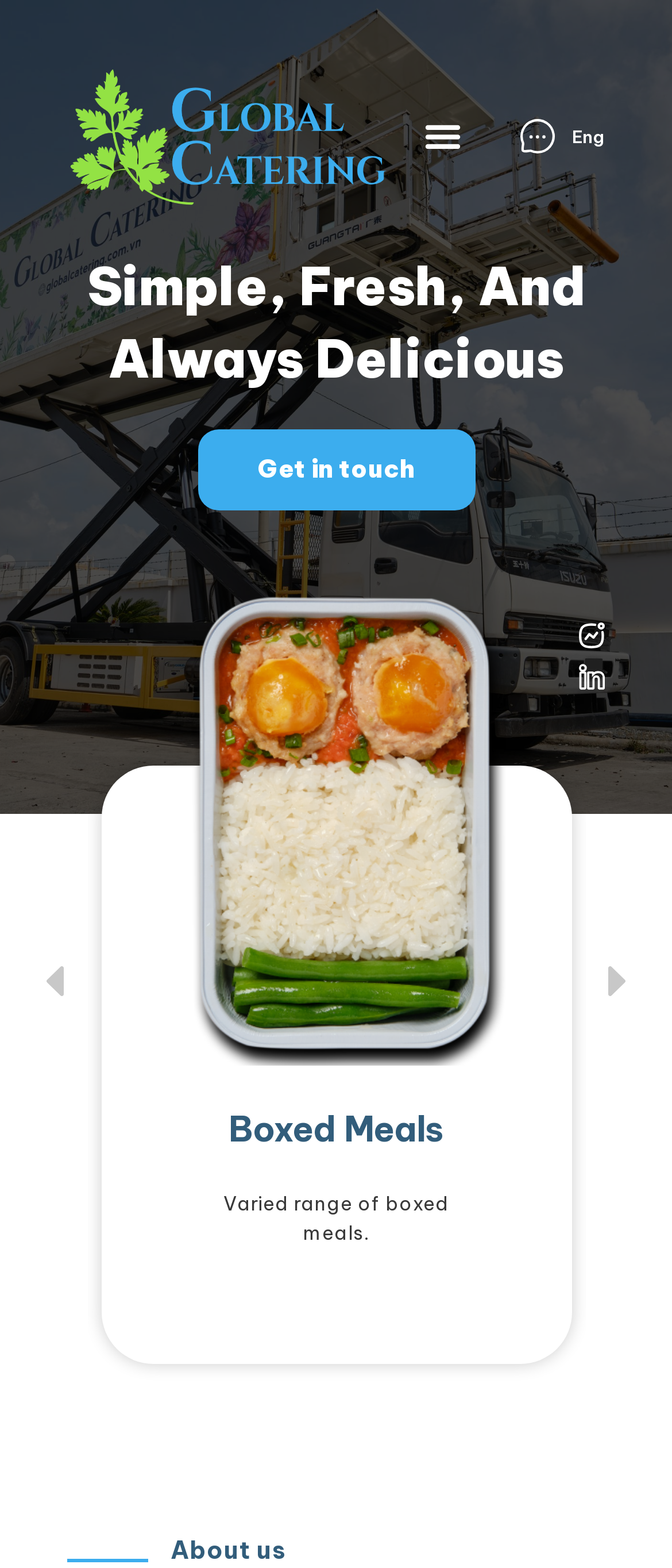Write an exhaustive caption that covers the webpage's main aspects.

The webpage is titled "Global Catering" and appears to be a catering service website. At the top left, there is a link, and next to it, a "Menu Toggle" button. To the right of these elements, there is an image, followed by the text "Eng". 

Below these elements, there is a heading that reads "Simple, Fresh, And Always Delicious". Underneath this heading, there is a link that says "Get in touch" and an image to its right. 

Further down, there is a social media section with an image and a link. Below this section, there are navigation buttons, "Previous" and "Next", each accompanied by an image. 

The main content of the webpage is divided into sections. One section is titled "Halal" and has a description that reads "Halal’s qualified kitchen". Another section, likely titled "About us", is located at the bottom of the page. There is also a link at the bottom left of the page, but its purpose is unclear.